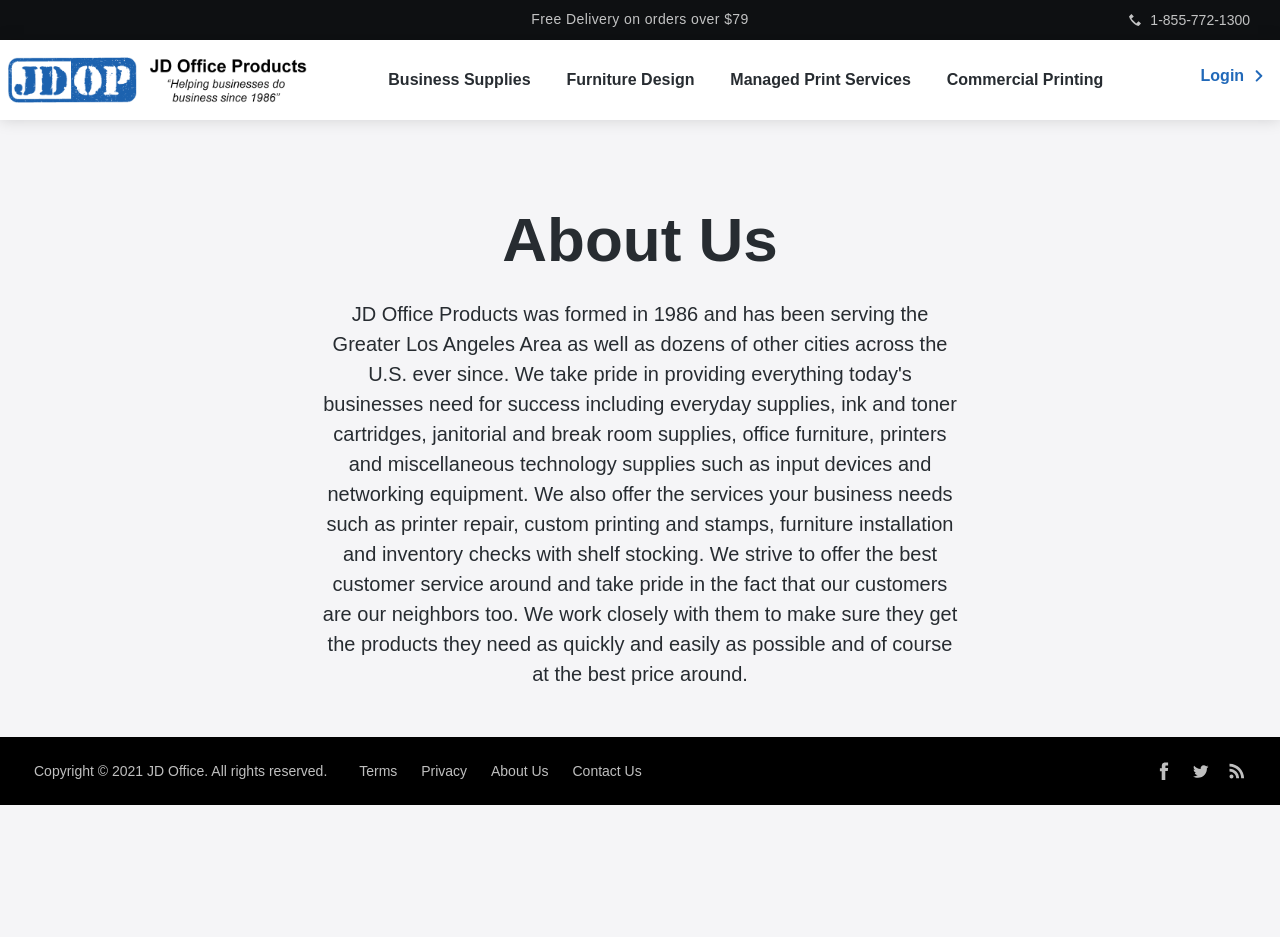Locate the bounding box coordinates of the element I should click to achieve the following instruction: "Call the phone number".

[0.882, 0.011, 0.986, 0.032]